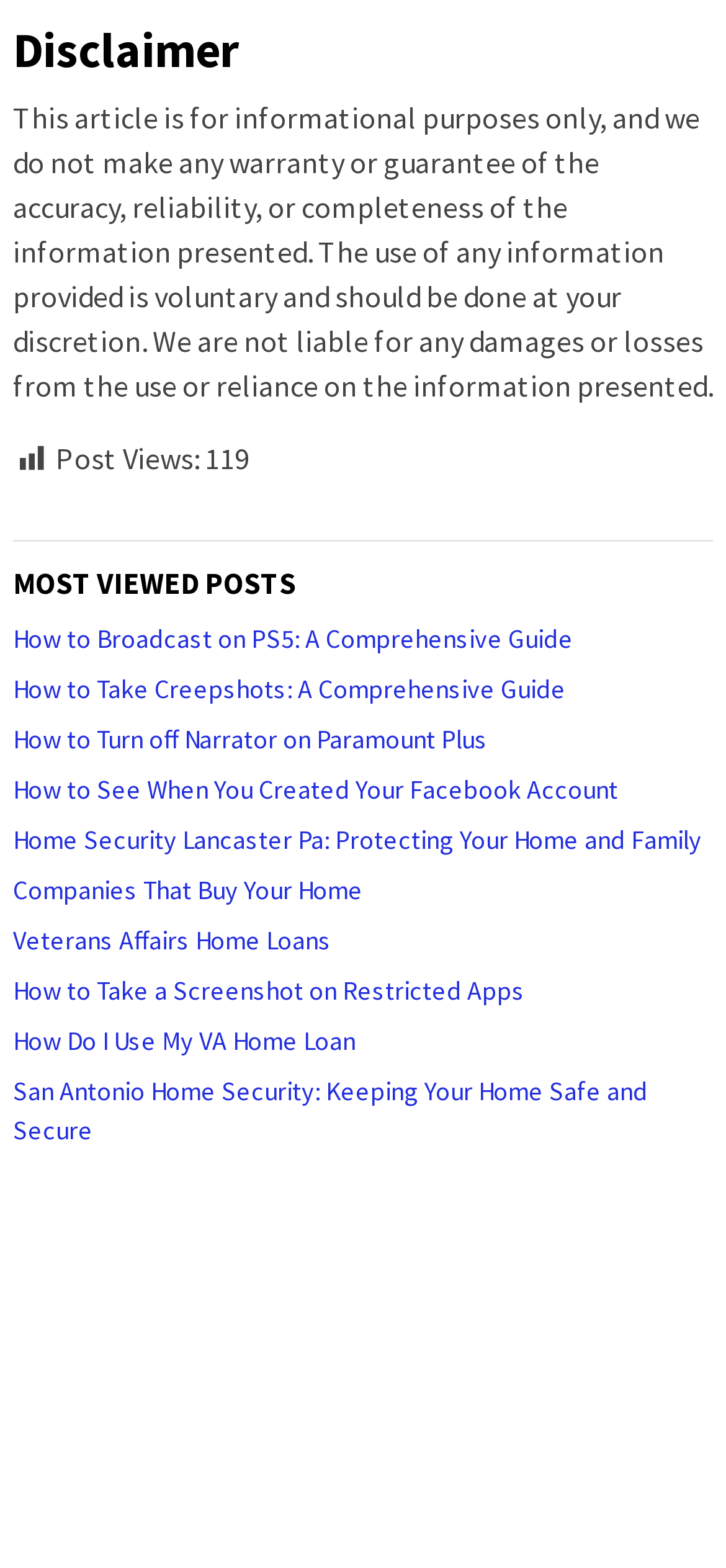What is the topic of the fifth most viewed post?
Ensure your answer is thorough and detailed.

The fifth most viewed post is 'Home Security Lancaster Pa: Protecting Your Home and Family', which is about home security.